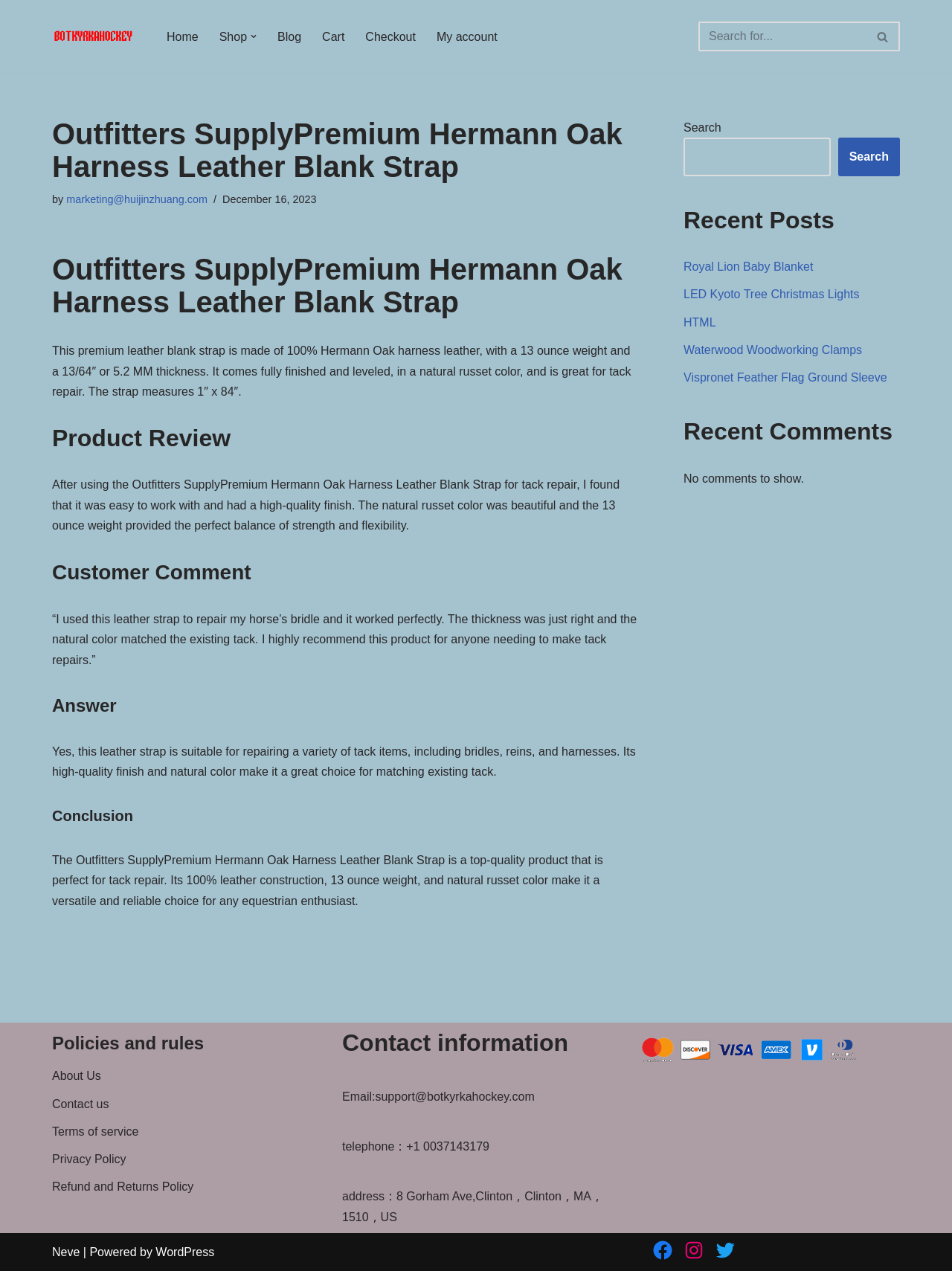Can you find the bounding box coordinates for the element to click on to achieve the instruction: "Check refund and returns policy"?

[0.055, 0.929, 0.203, 0.939]